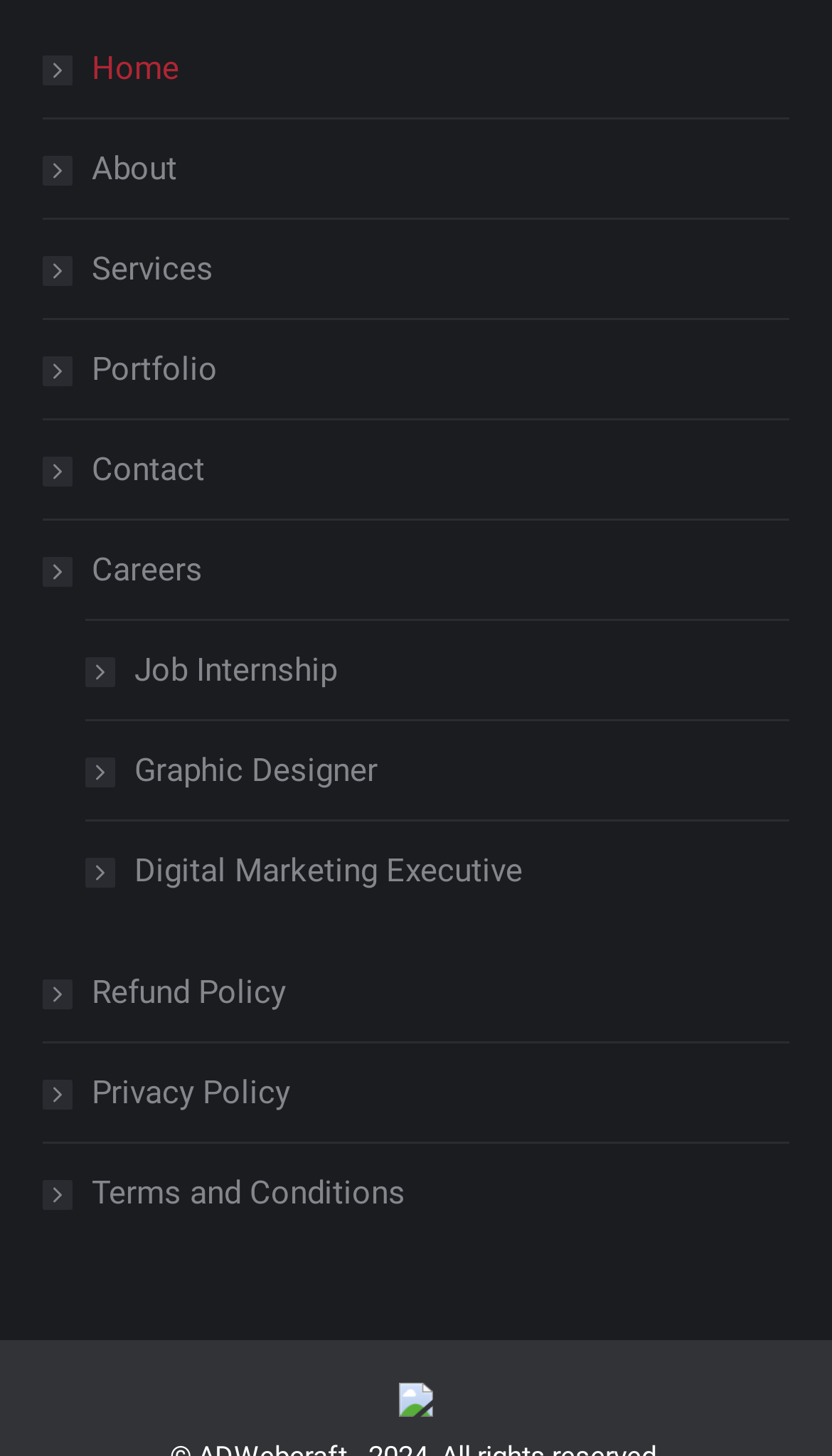Identify and provide the bounding box coordinates of the UI element described: "Terms and Conditions". The coordinates should be formatted as [left, top, right, bottom], with each number being a float between 0 and 1.

[0.051, 0.801, 0.487, 0.84]